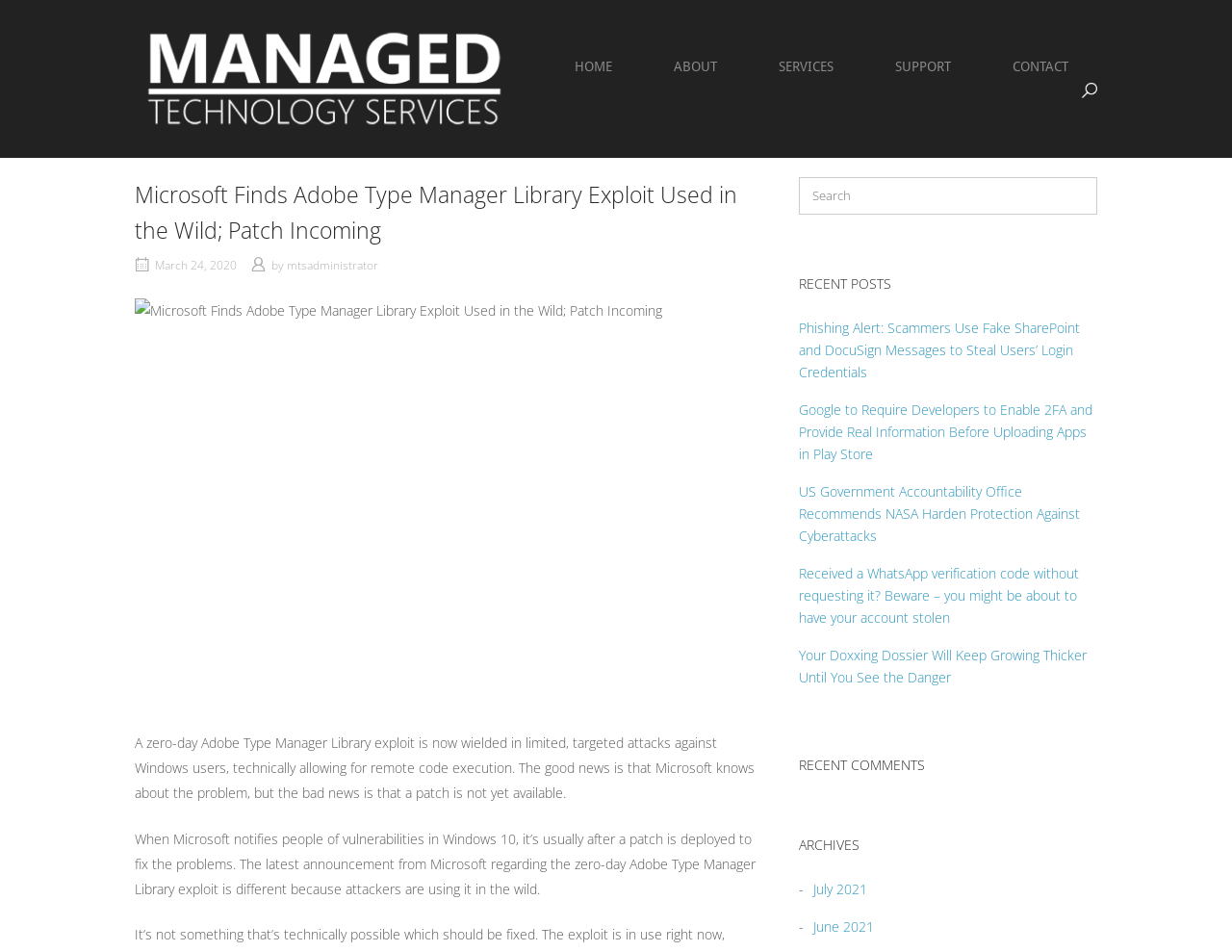Respond to the question with just a single word or phrase: 
What is the topic of the article?

Adobe Type Manager Library exploit